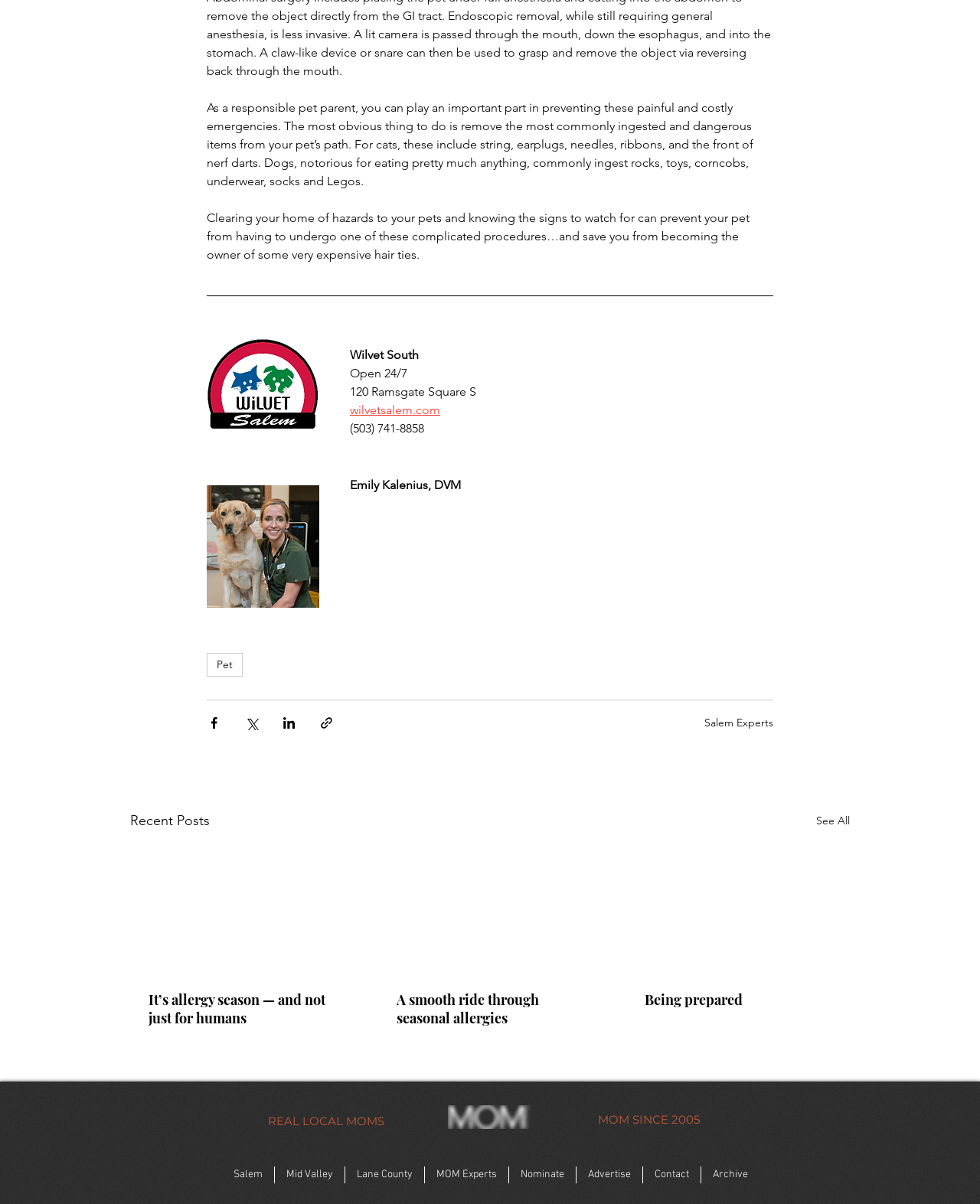What is the name of the veterinary clinic?
Refer to the image and give a detailed response to the question.

The name of the veterinary clinic can be found in the section that provides the clinic's information, which includes the address and phone number. The text 'Wilvet South' is located in this section, indicating that it is the name of the clinic.